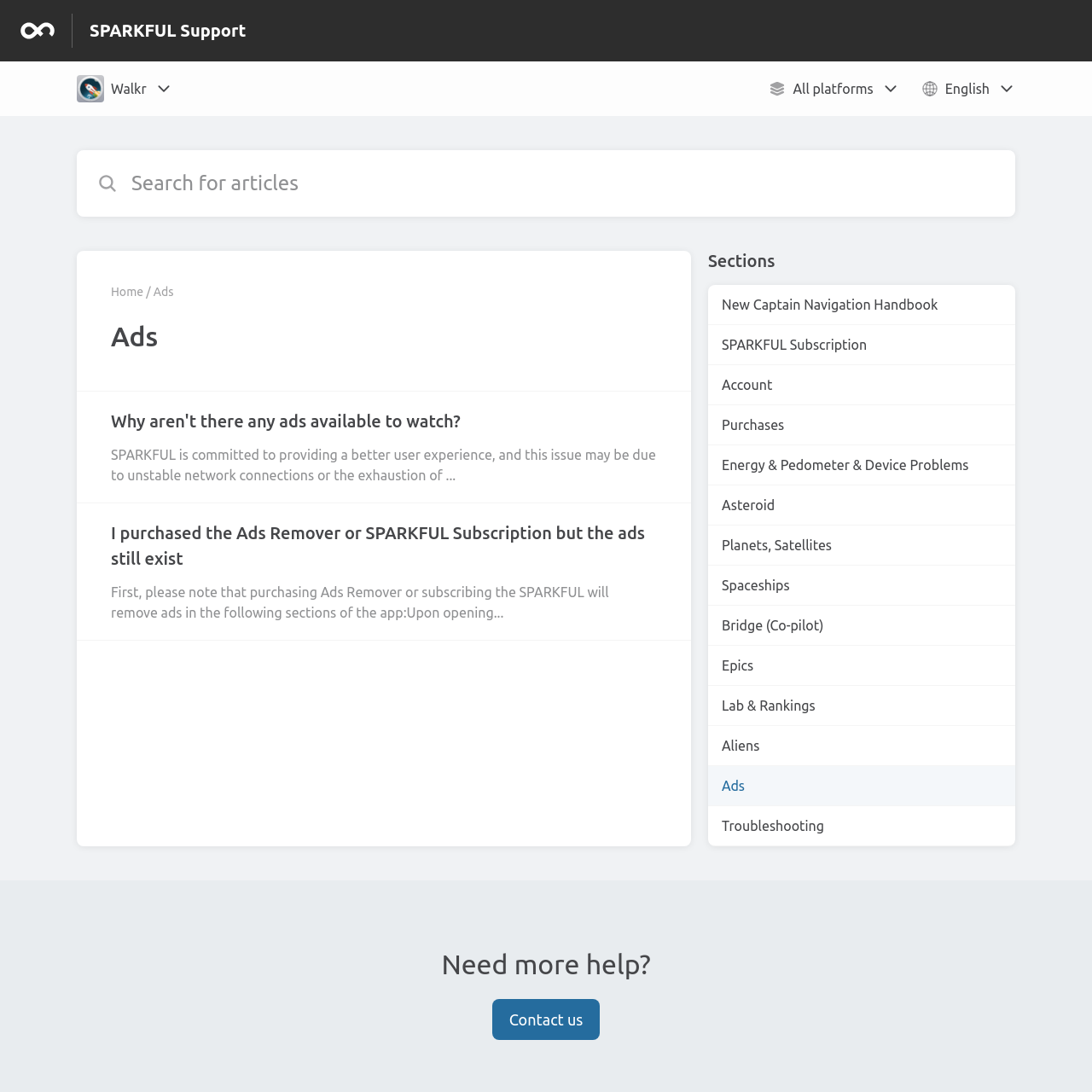Can you specify the bounding box coordinates for the region that should be clicked to fulfill this instruction: "Click on 'Why aren't there any ads available to watch?'".

[0.102, 0.374, 0.602, 0.445]